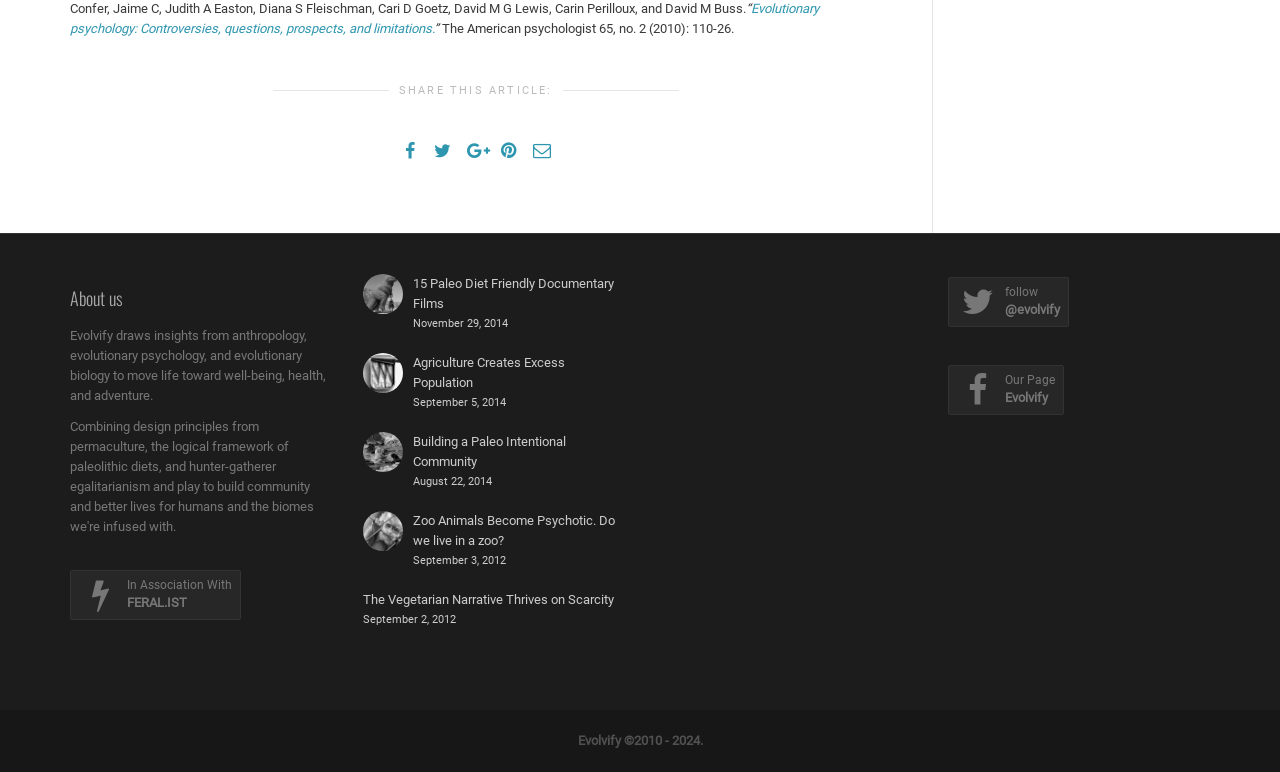Please reply with a single word or brief phrase to the question: 
What is the copyright year range?

2010 - 2024